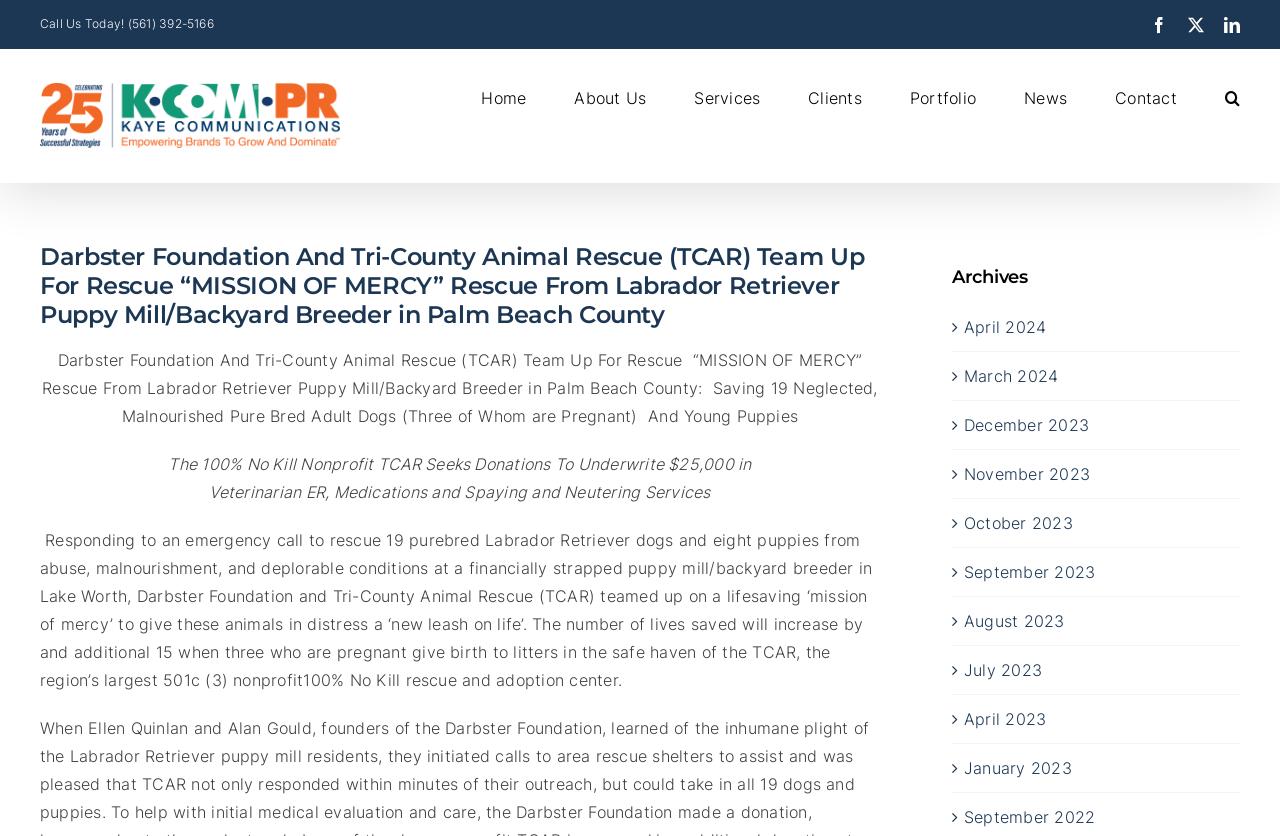What is the phone number to call?
Based on the visual content, answer with a single word or a brief phrase.

(561) 392-5166